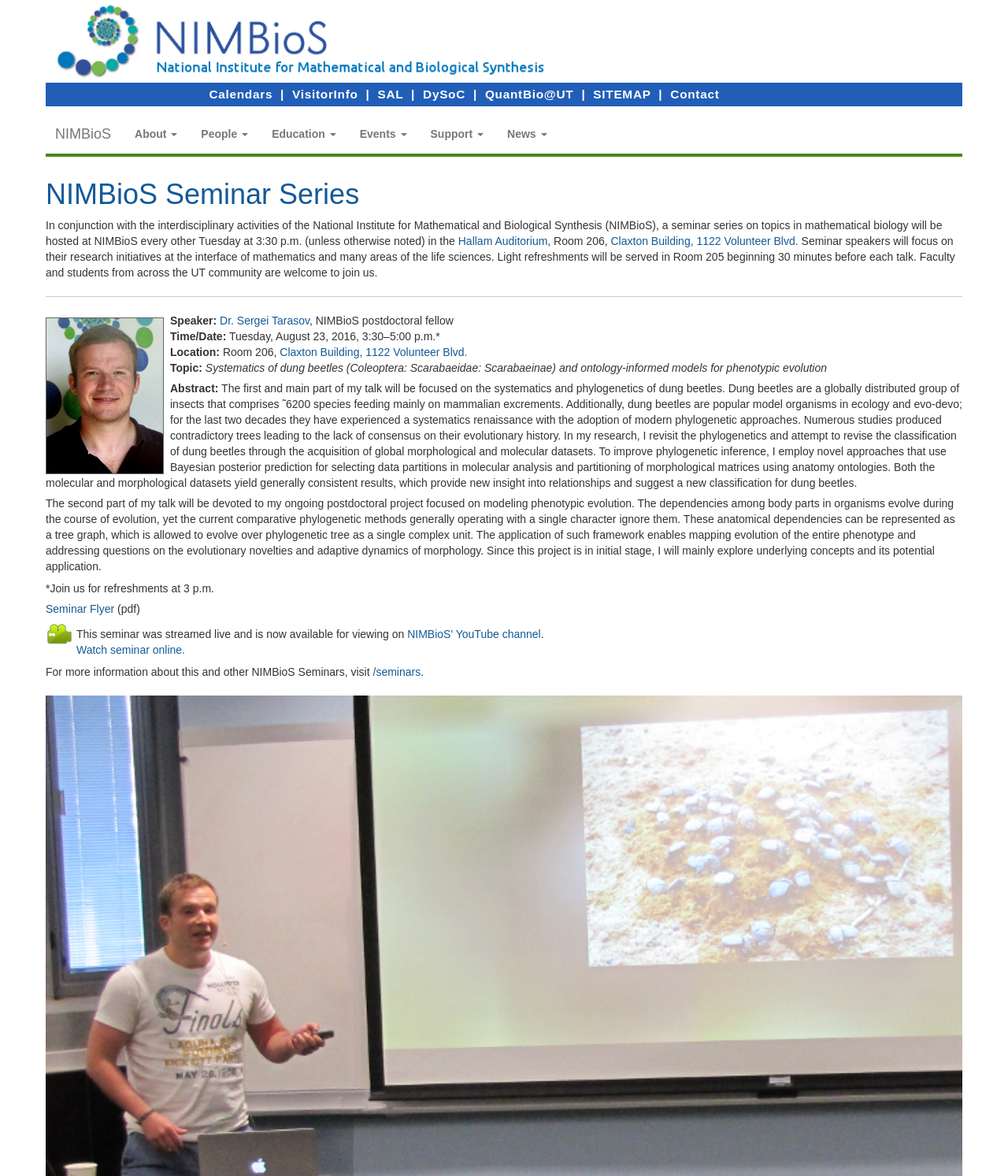Find the bounding box coordinates for the area that should be clicked to accomplish the instruction: "Learn more about the seminar speaker".

[0.218, 0.267, 0.307, 0.278]